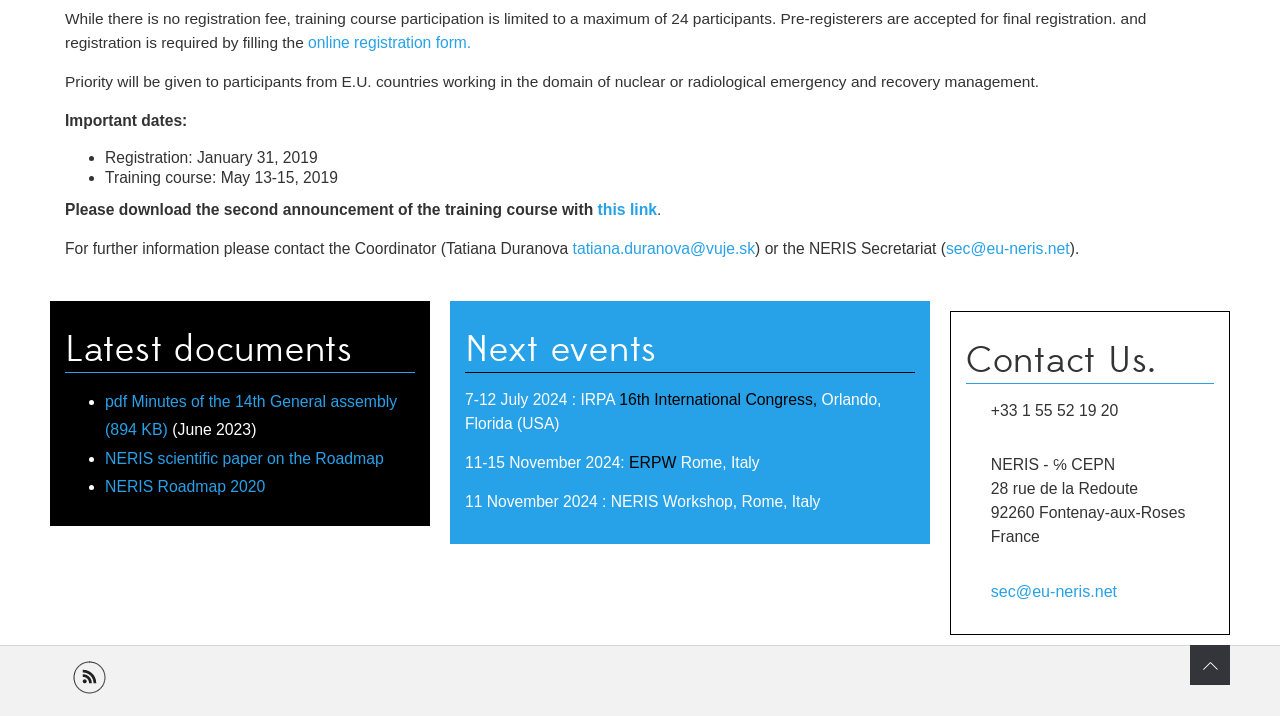Determine the bounding box of the UI component based on this description: "this link". The bounding box coordinates should be four float values between 0 and 1, i.e., [left, top, right, bottom].

[0.467, 0.281, 0.513, 0.305]